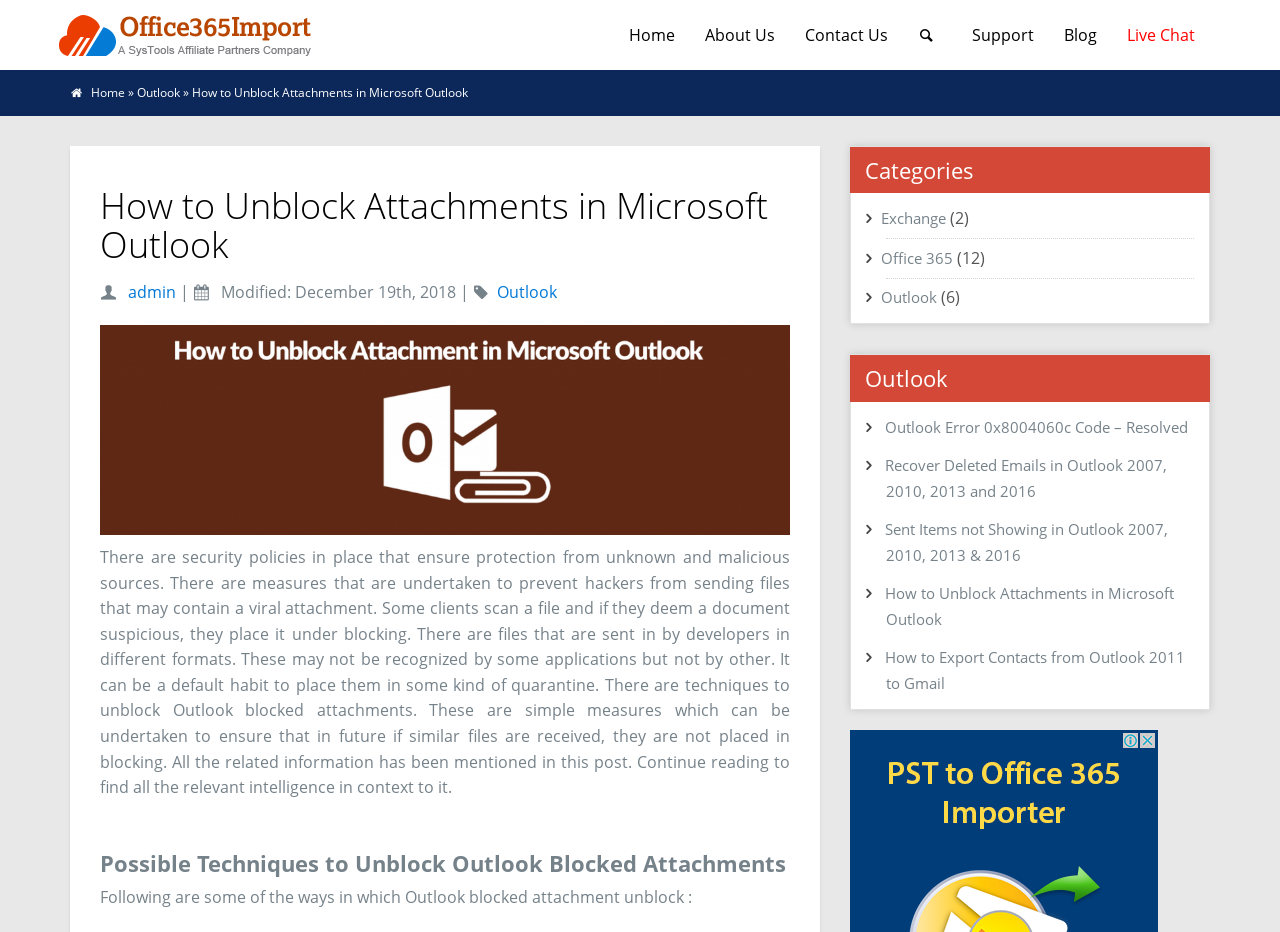Your task is to extract the text of the main heading from the webpage.

How to Unblock Attachments in Microsoft Outlook